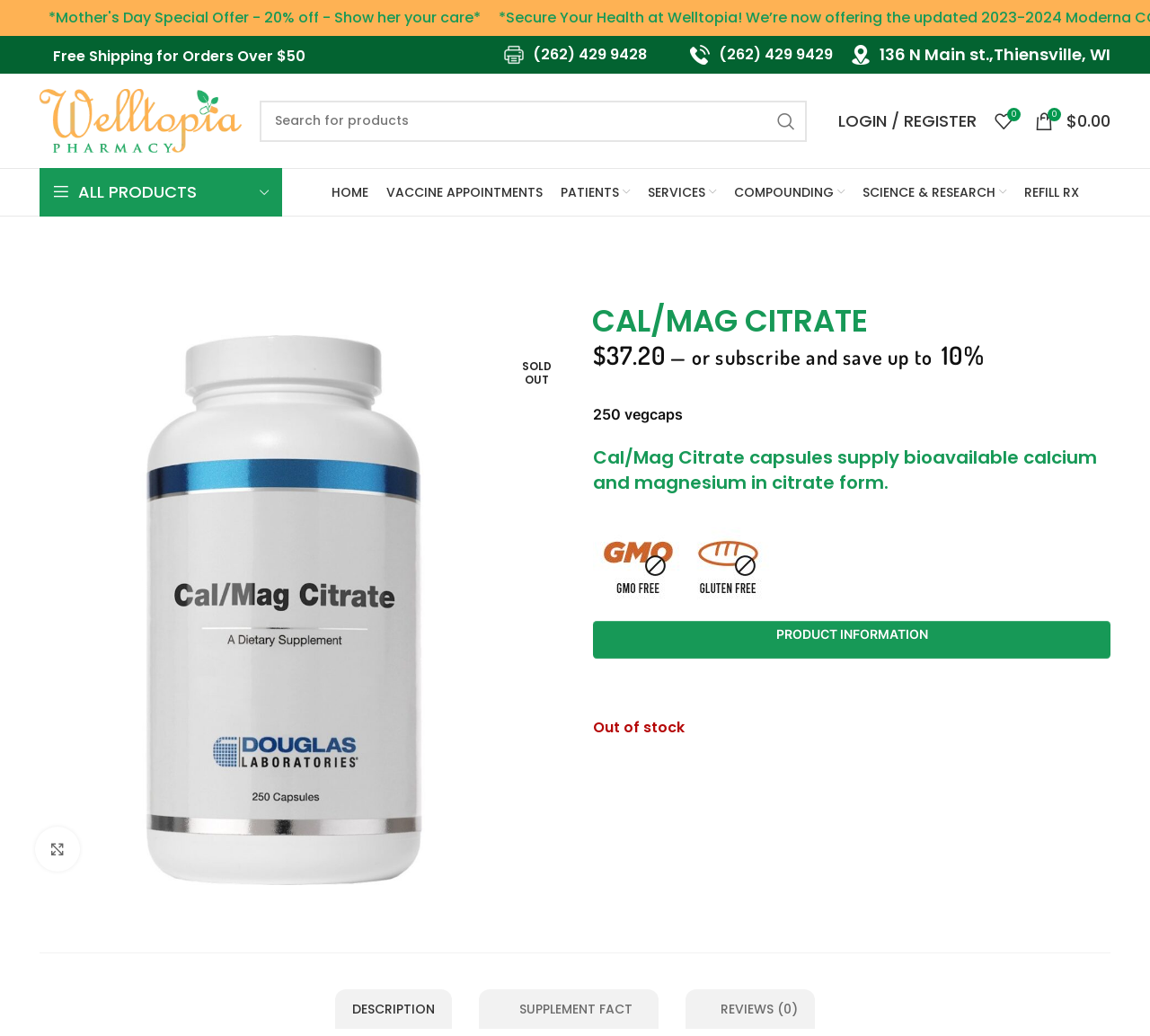Carefully examine the image and provide an in-depth answer to the question: What is the status of the Cal/Mag Citrate product?

I found the status by looking at the product information section, where it is listed as 'Out of stock'. This indicates that the product is currently unavailable for purchase.